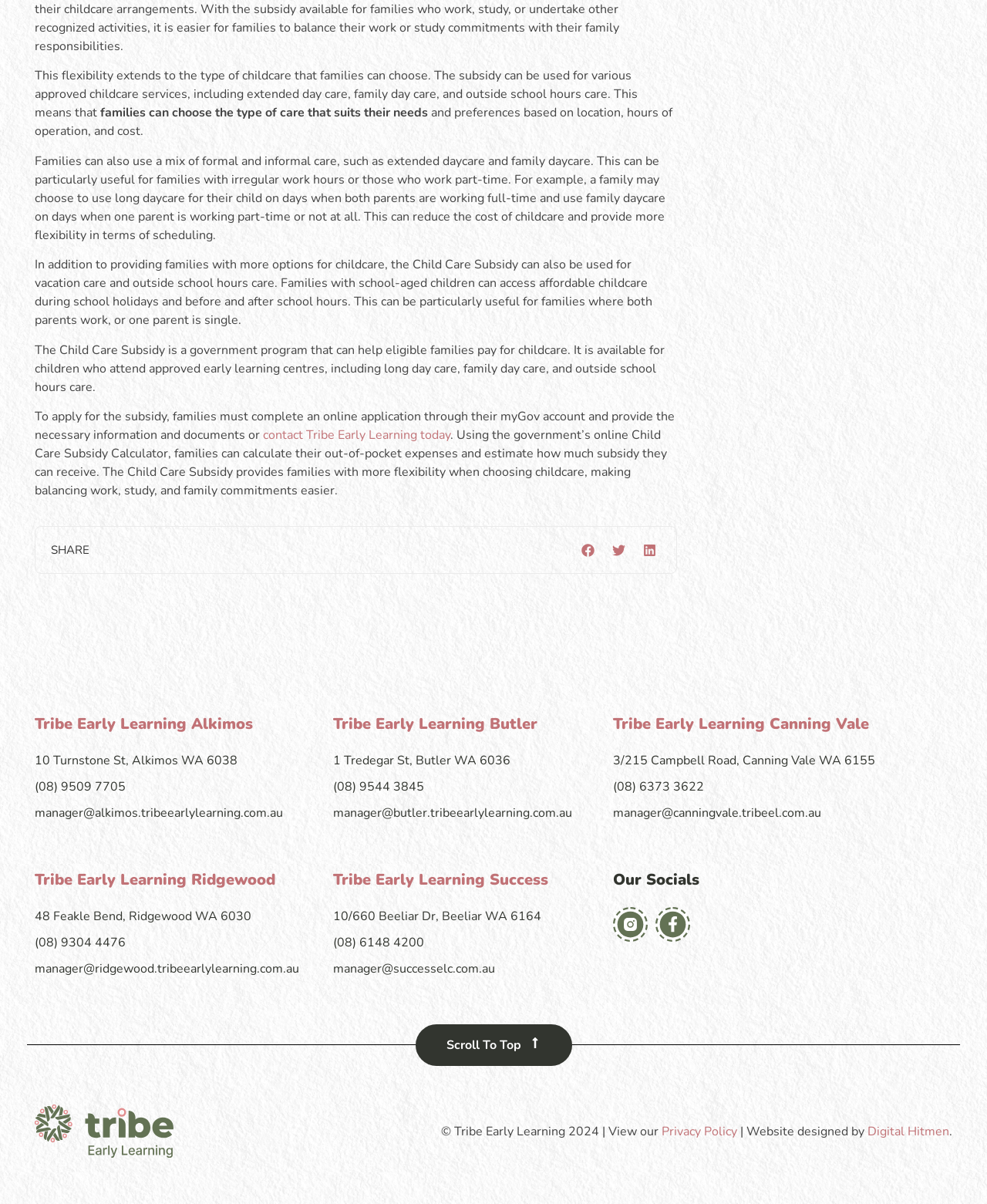Locate the UI element described as follows: "Digital Hitmen". Return the bounding box coordinates as four float numbers between 0 and 1 in the order [left, top, right, bottom].

[0.879, 0.933, 0.962, 0.947]